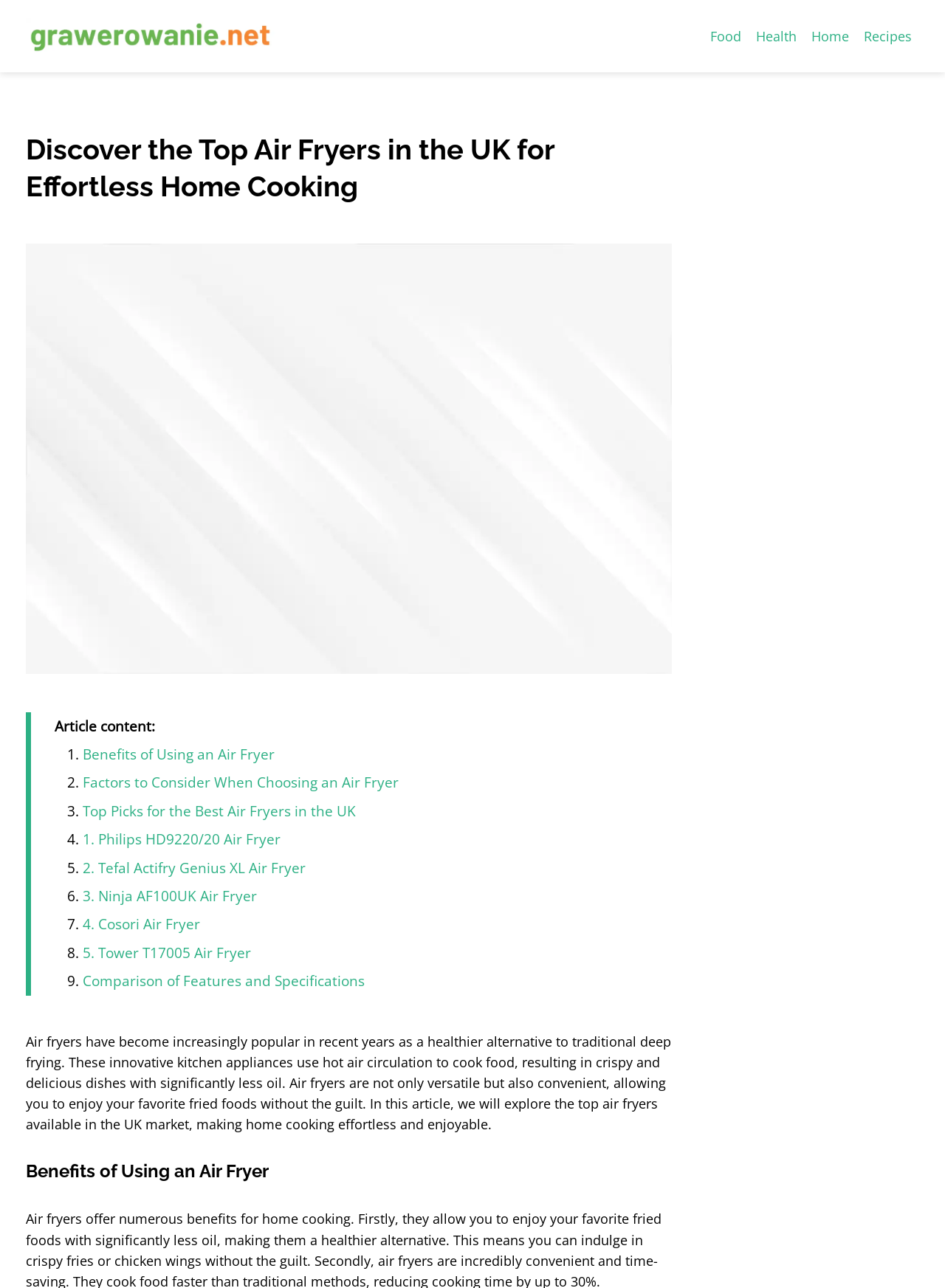Extract the bounding box coordinates for the described element: "3. Ninja AF100UK Air Fryer". The coordinates should be represented as four float numbers between 0 and 1: [left, top, right, bottom].

[0.088, 0.688, 0.272, 0.703]